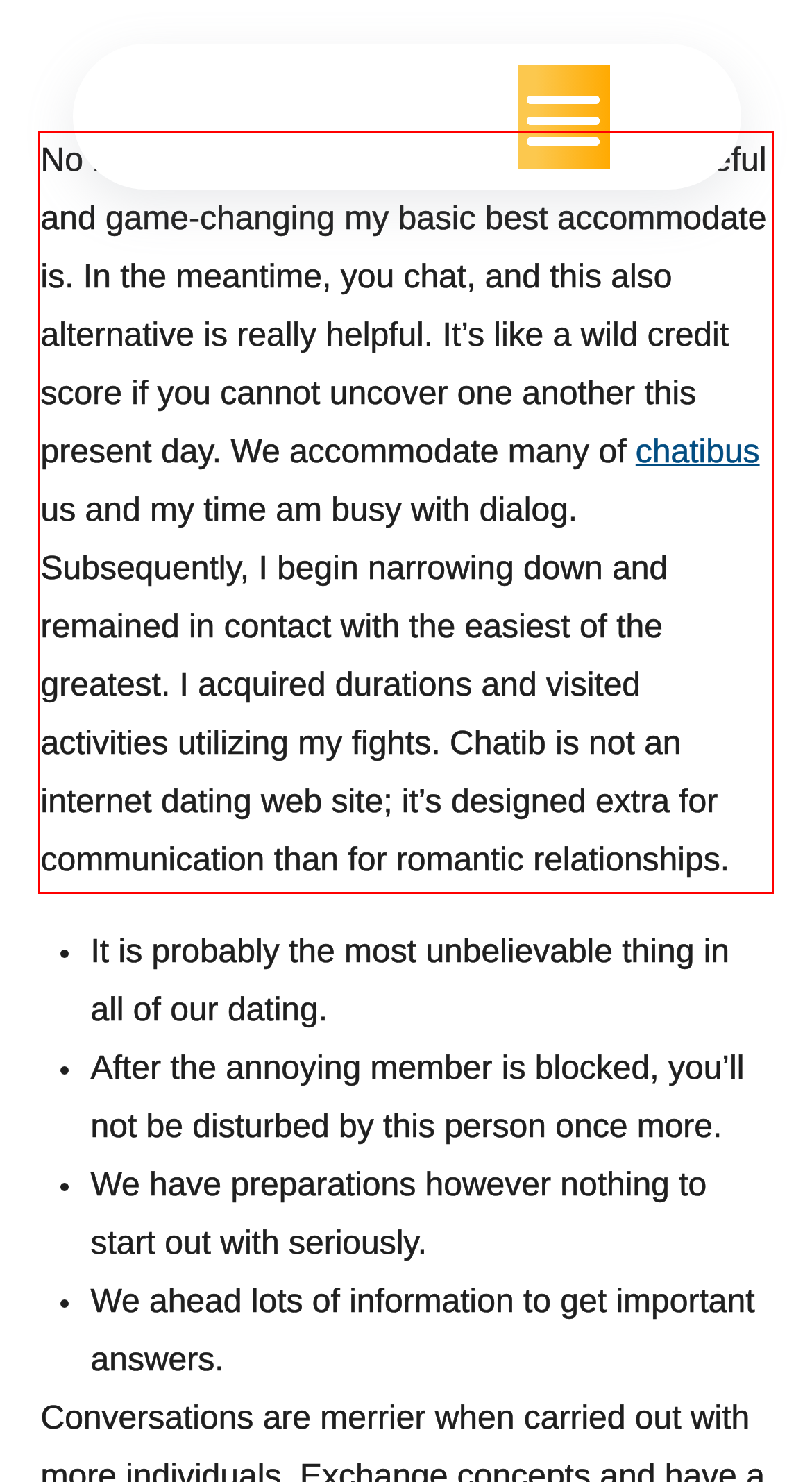Please use OCR to extract the text content from the red bounding box in the provided webpage screenshot.

No body can’t even envision precisely how useful and game-changing my basic best accommodate is. In the meantime, you chat, and this also alternative is really helpful. It’s like a wild credit score if you cannot uncover one another this present day. We accommodate many of chatibus us and my time am busy with dialog. Subsequently, I begin narrowing down and remained in contact with the easiest of the greatest. I acquired durations and visited activities utilizing my fights. Chatib is not an internet dating web site; it’s designed extra for communication than for romantic relationships.